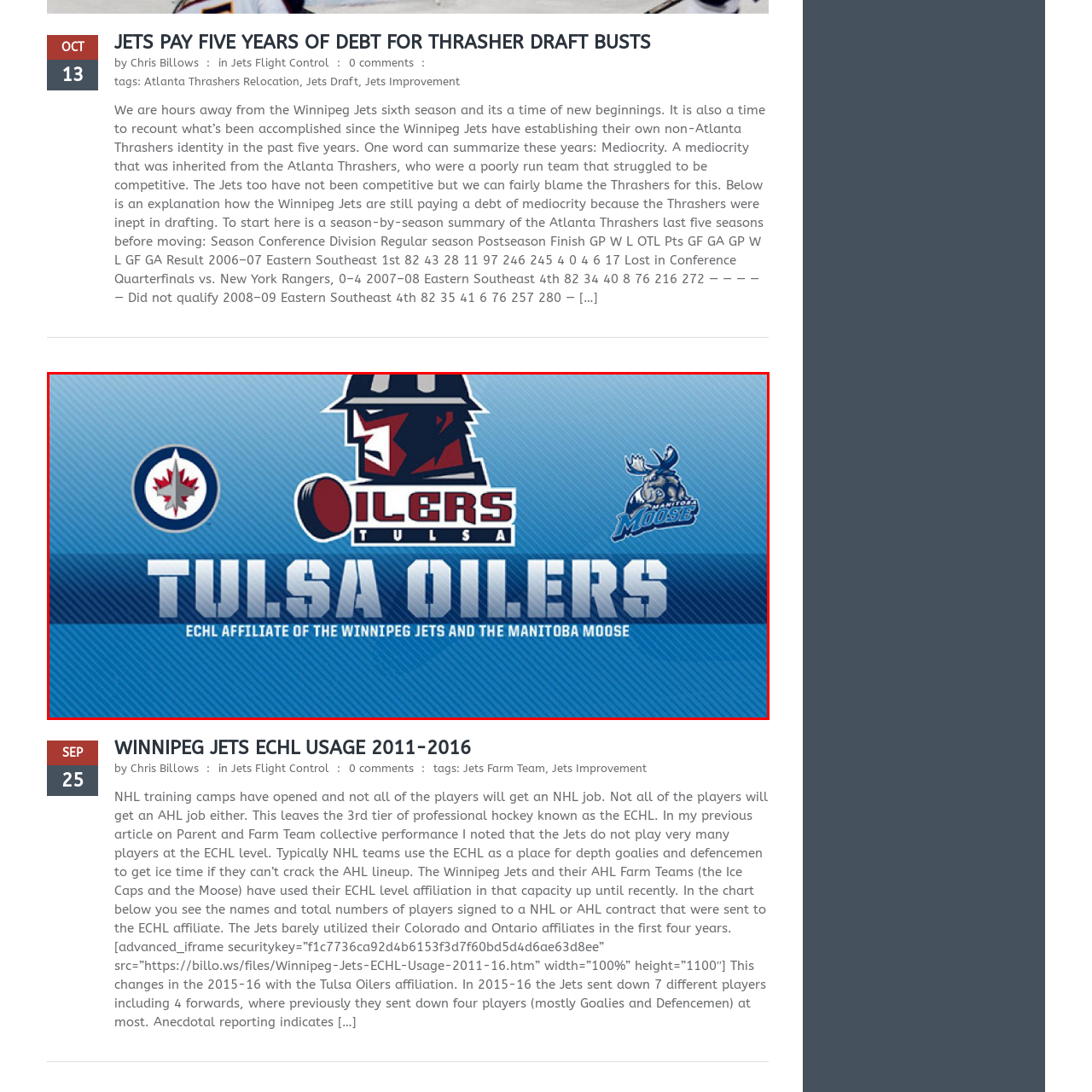What is the role of the Tulsa Oilers?
Pay attention to the image within the red bounding box and answer using just one word or a concise phrase.

ECHL affiliate